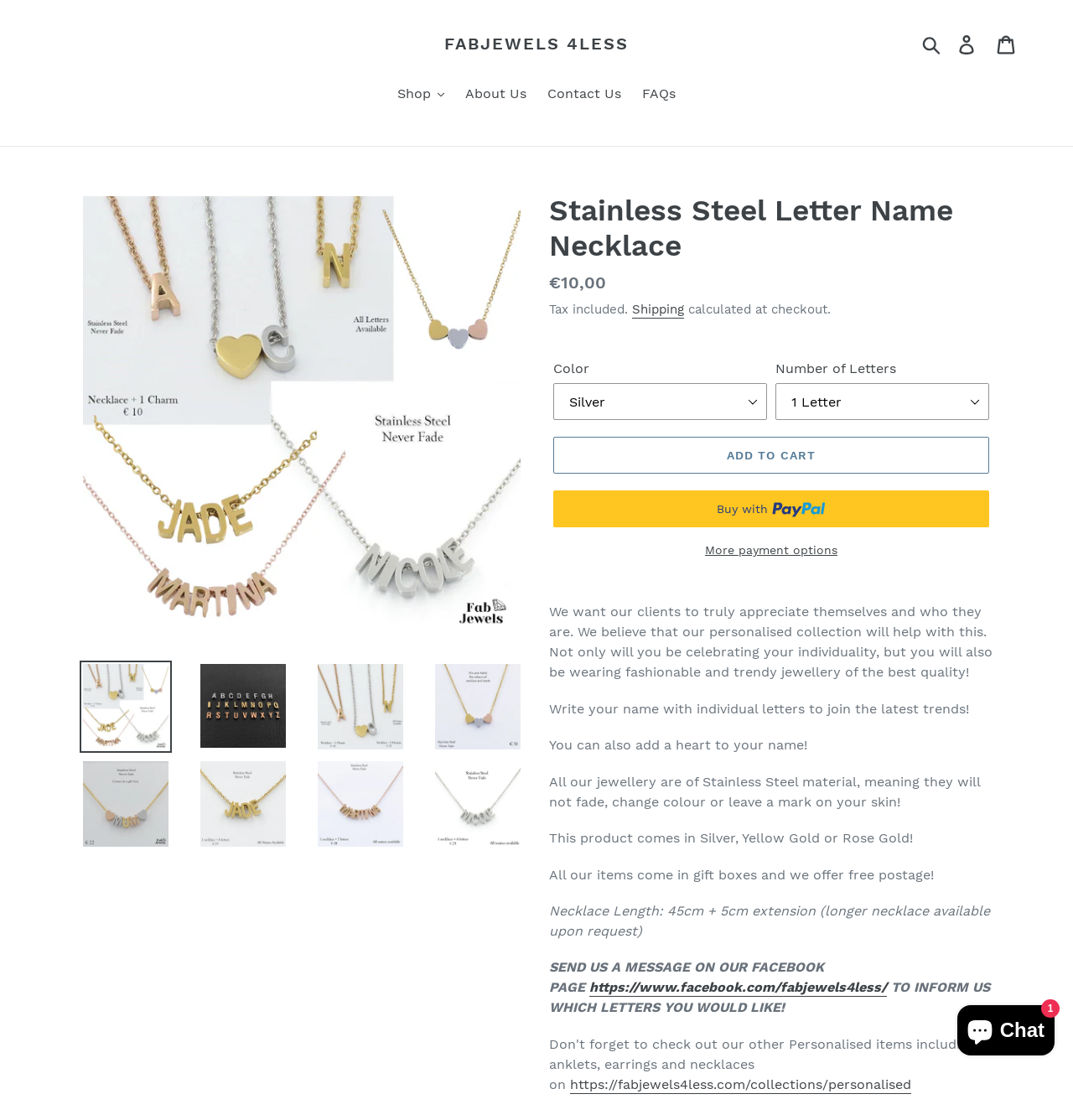What is the purpose of the chat window?
Please give a detailed and elaborate explanation in response to the question.

I found the answer by looking at the generic element with the text 'Shopify online store chat' which is located at the bottom right corner of the webpage, indicating the purpose of the chat window.